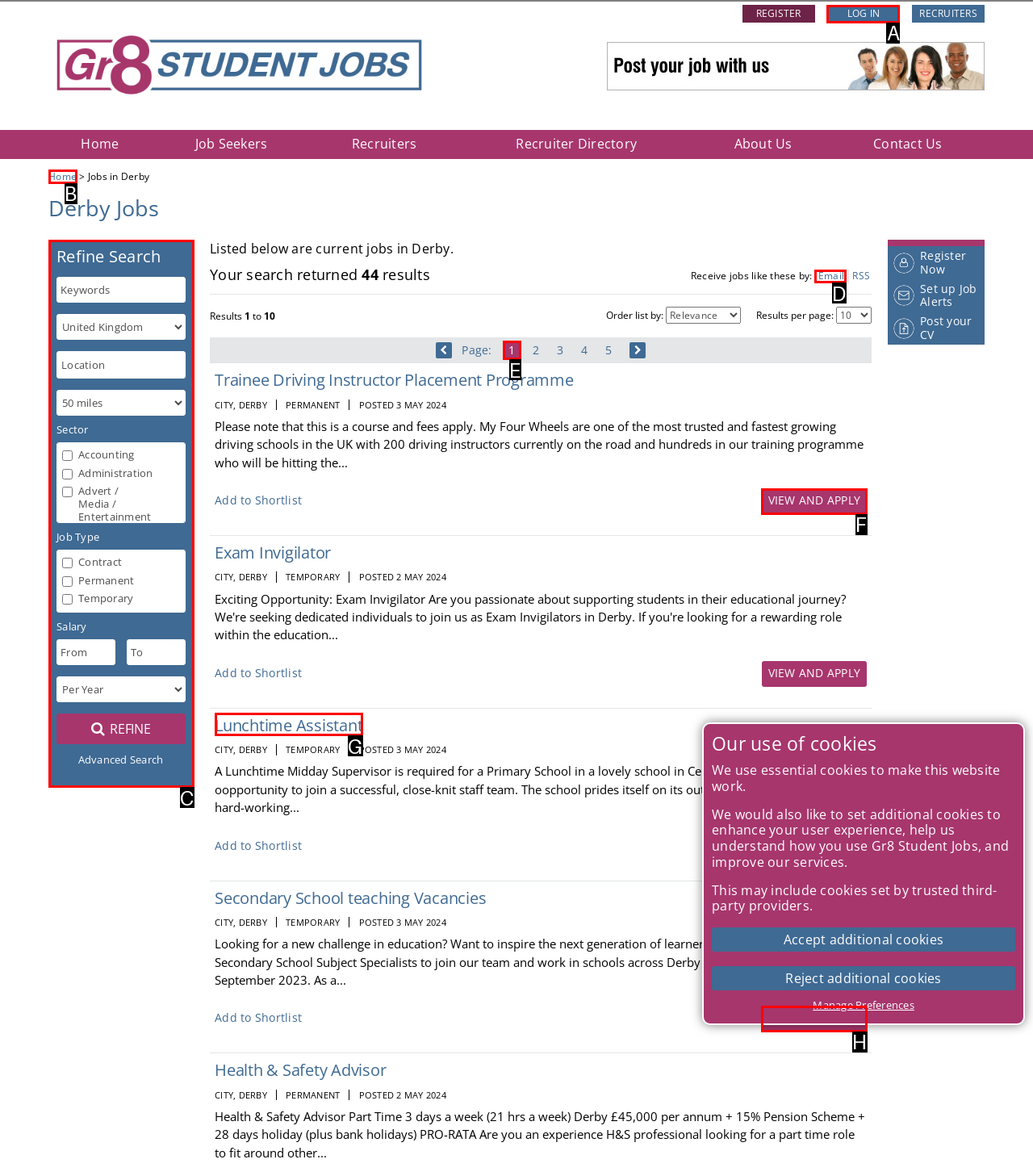Point out the specific HTML element to click to complete this task: View job details on page 1 Reply with the letter of the chosen option.

E